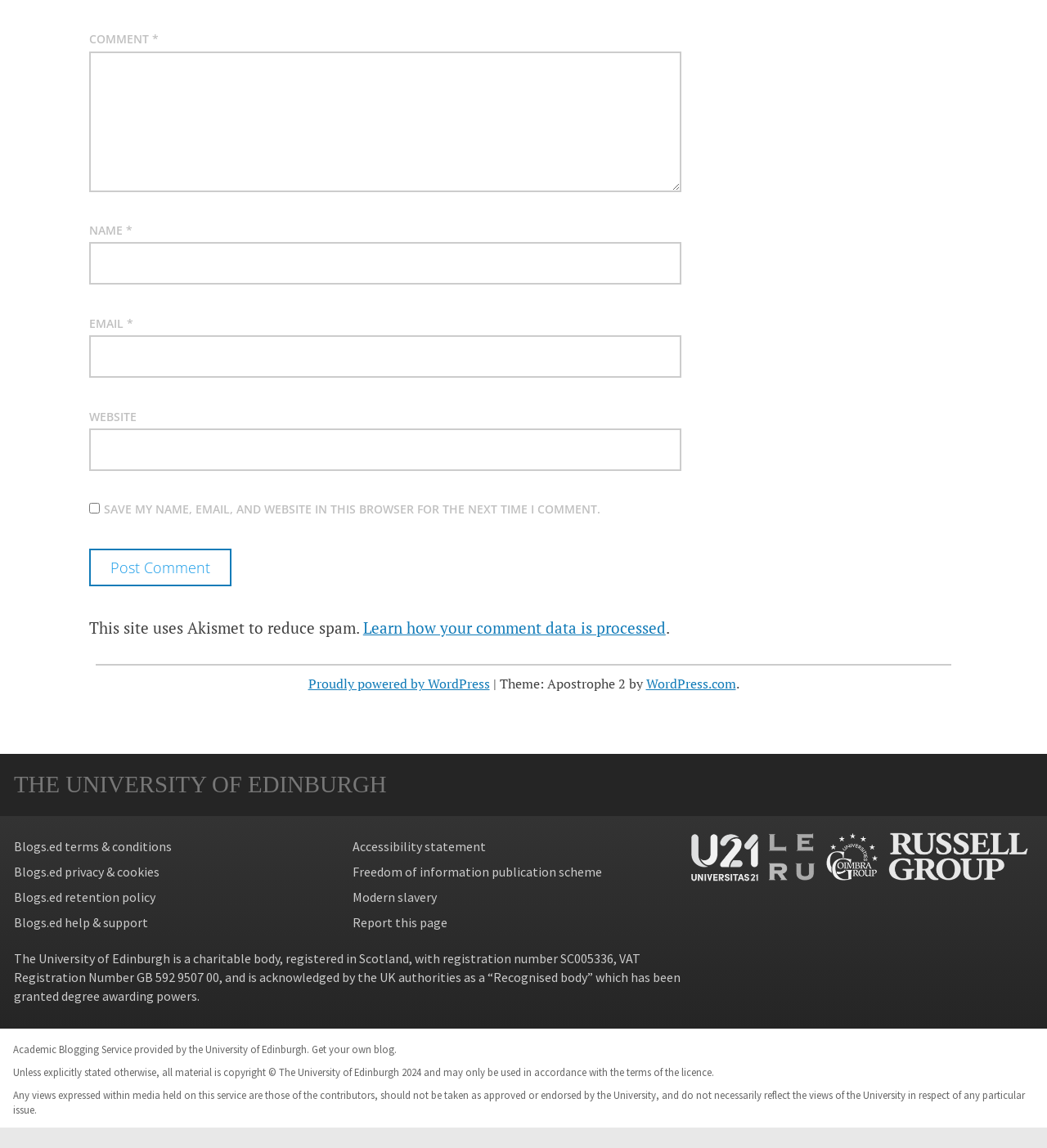Please specify the bounding box coordinates of the region to click in order to perform the following instruction: "Enter your comment".

[0.085, 0.045, 0.651, 0.167]